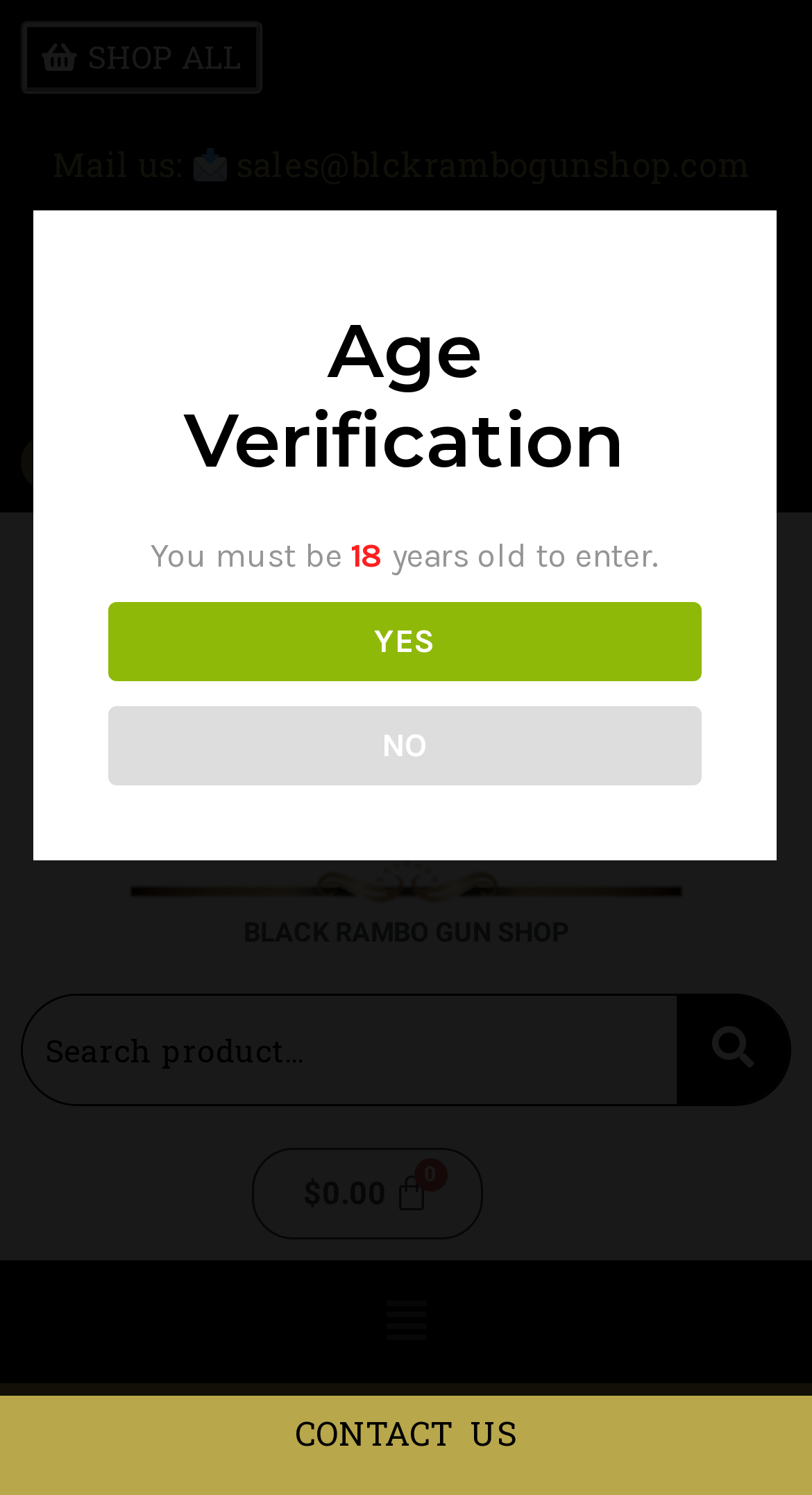Analyze the image and provide a detailed answer to the question: How many social media links are there?

I counted the number of social media links by looking at the links with icons, which are Instagram, Telegram, and Facebook.